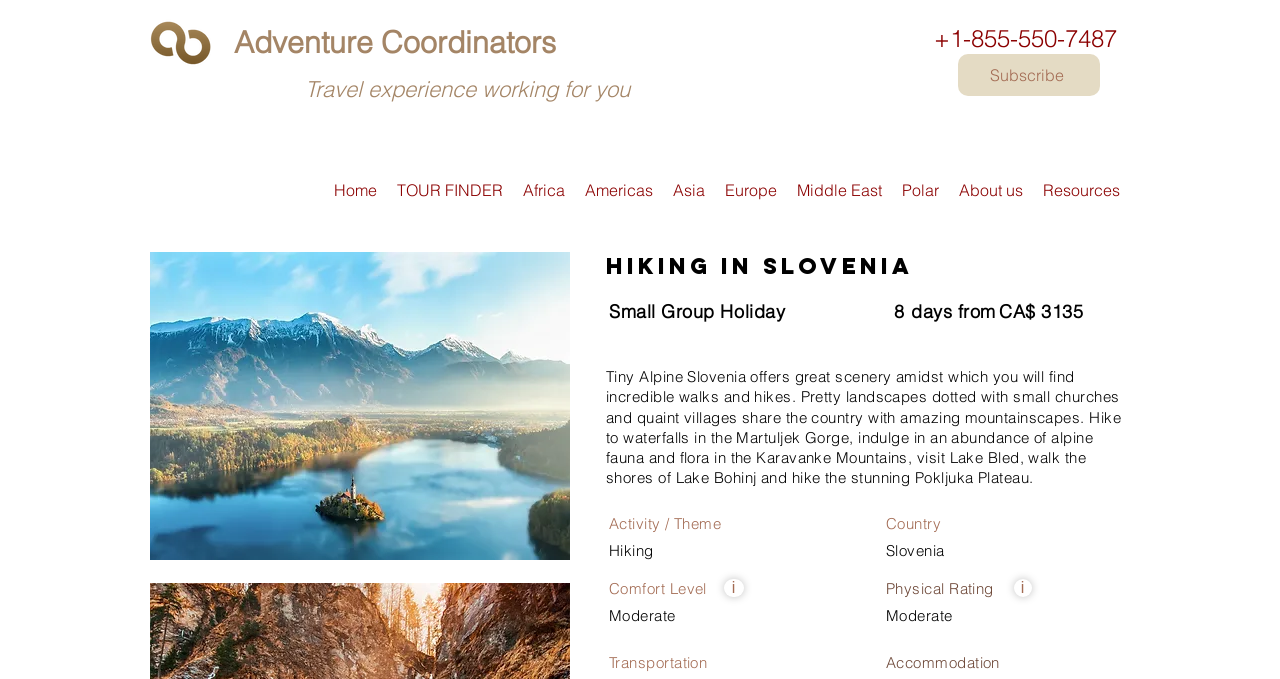What is the phone number on the webpage?
Please look at the screenshot and answer in one word or a short phrase.

+1-855-550-7487